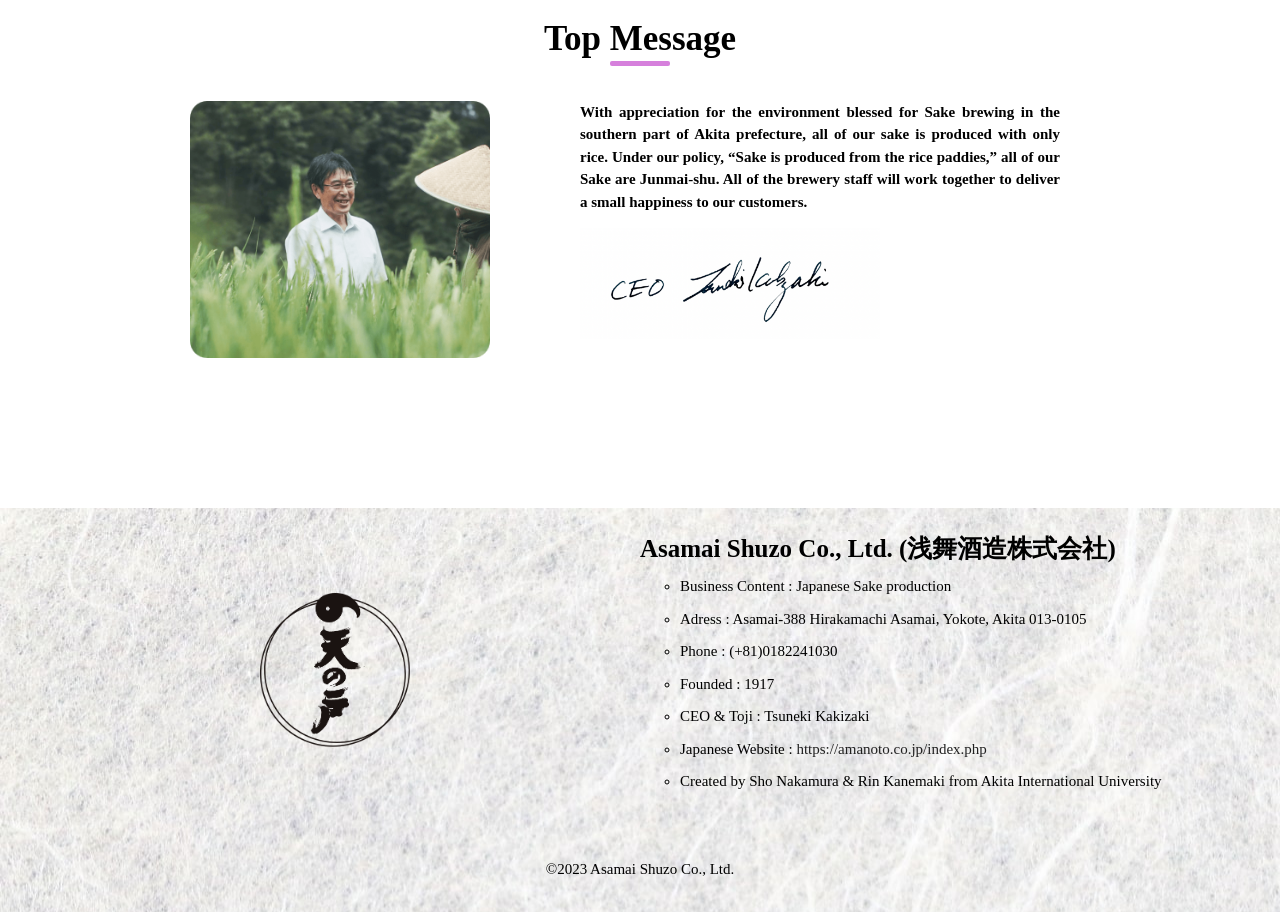Use one word or a short phrase to answer the question provided: 
What is the CEO's name?

Tsuneki Kakizaki